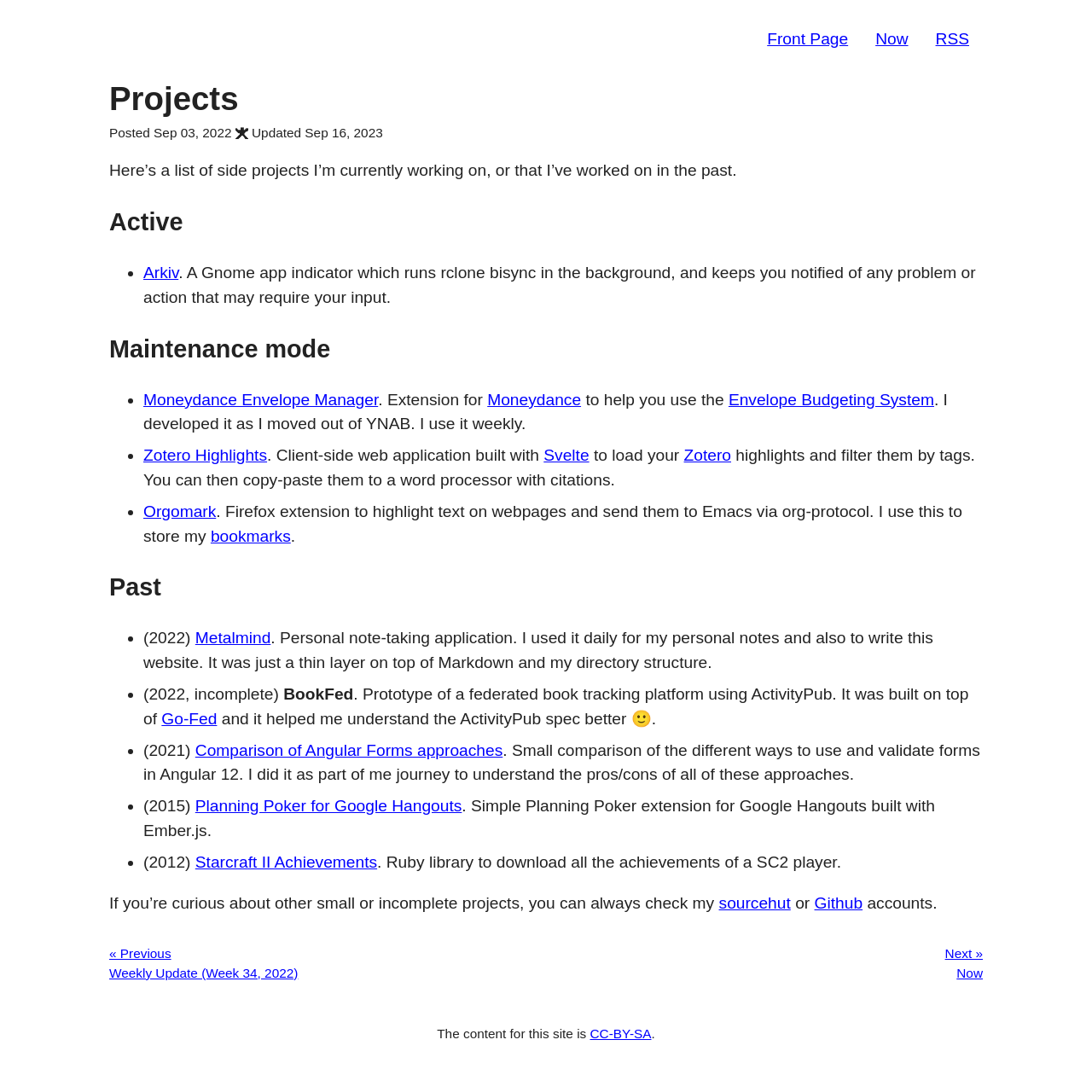Kindly provide the bounding box coordinates of the section you need to click on to fulfill the given instruction: "view Arkiv project".

[0.131, 0.241, 0.163, 0.258]